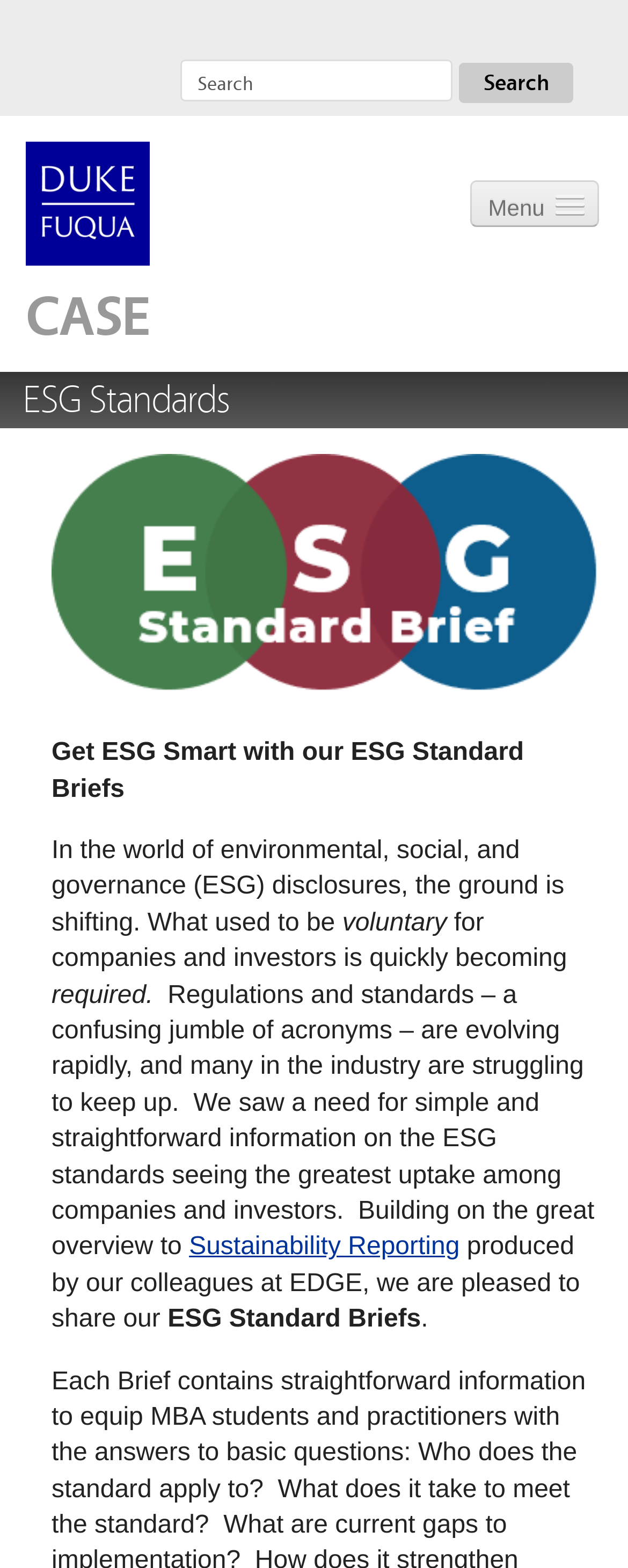Offer an extensive depiction of the webpage and its key elements.

The webpage is about ESG Standards, specifically providing information and resources on Environmental, Social, and Governance (ESG) disclosures. At the top, there is a search bar with a "Search" button to the right. Below the search bar, there is an image and a link to "CASE". 

On the left side, there is a menu with links to different sections, including "ABOUT", "STUDENTS", "ALUMNI", "PRACTITIONERS", "RESEARCHERS", and "KNOWLEDGE CENTER". Each section has multiple sub-links, such as "What is Social Entrepreneurship?" under "ABOUT" and "Alumni Profiles" under "ALUMNI".

The main content of the page is divided into two sections. The top section has a heading "ESG Standards" and a figure with a link. Below the figure, there is a brief introduction to ESG disclosures, explaining that the ground is shifting and what used to be voluntary for companies and investors is quickly becoming required. 

The second section provides more information on ESG standards, mentioning that regulations and standards are evolving rapidly and many in the industry are struggling to keep up. It then introduces the "ESG Standard Briefs" as a resource to provide simple and straightforward information on the ESG standards seeing the greatest uptake among companies and investors. There is also a link to "Sustainability Reporting" produced by EDGE.